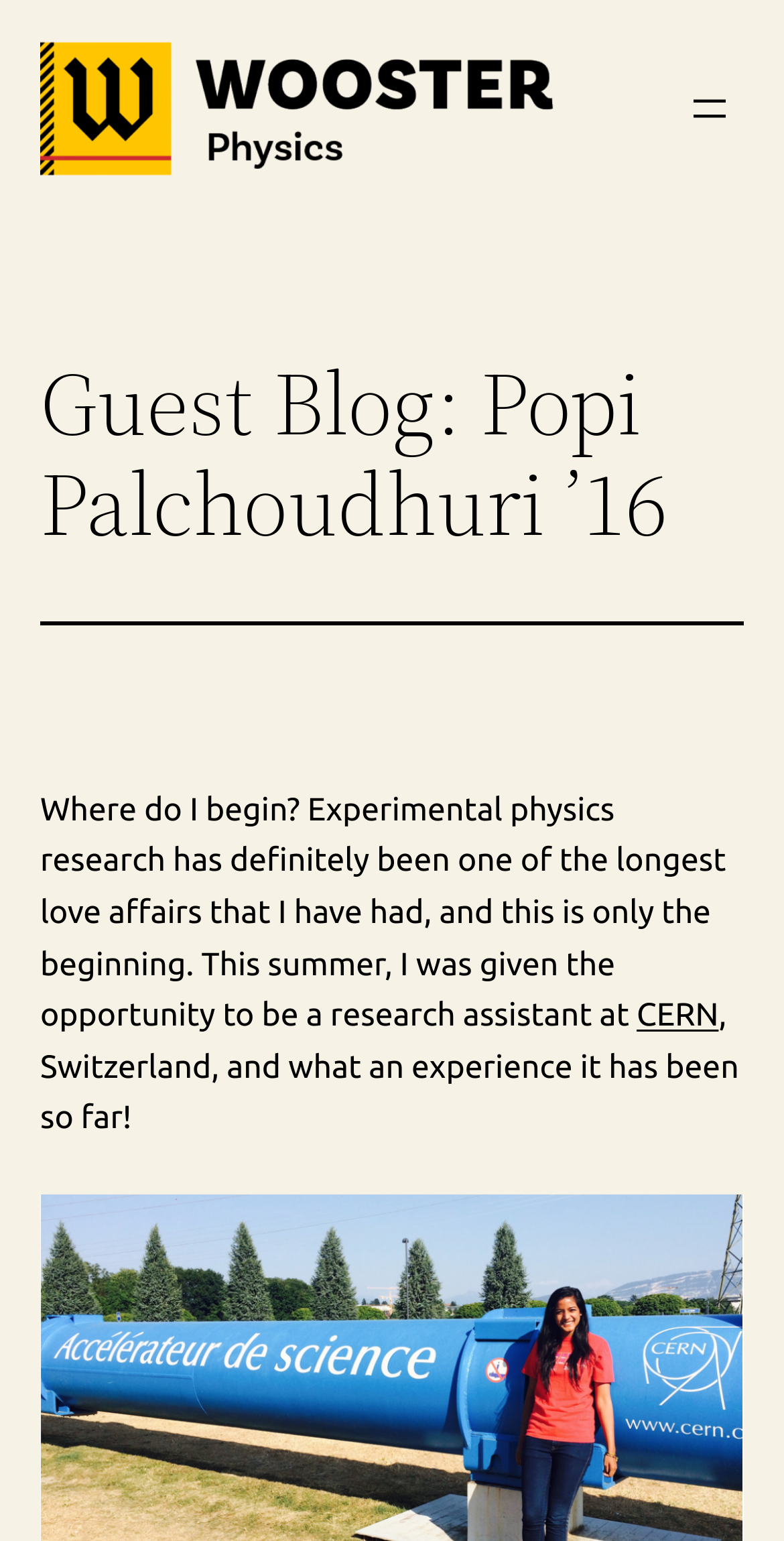Find the bounding box coordinates for the HTML element specified by: "aria-label="Open menu"".

[0.874, 0.055, 0.936, 0.086]